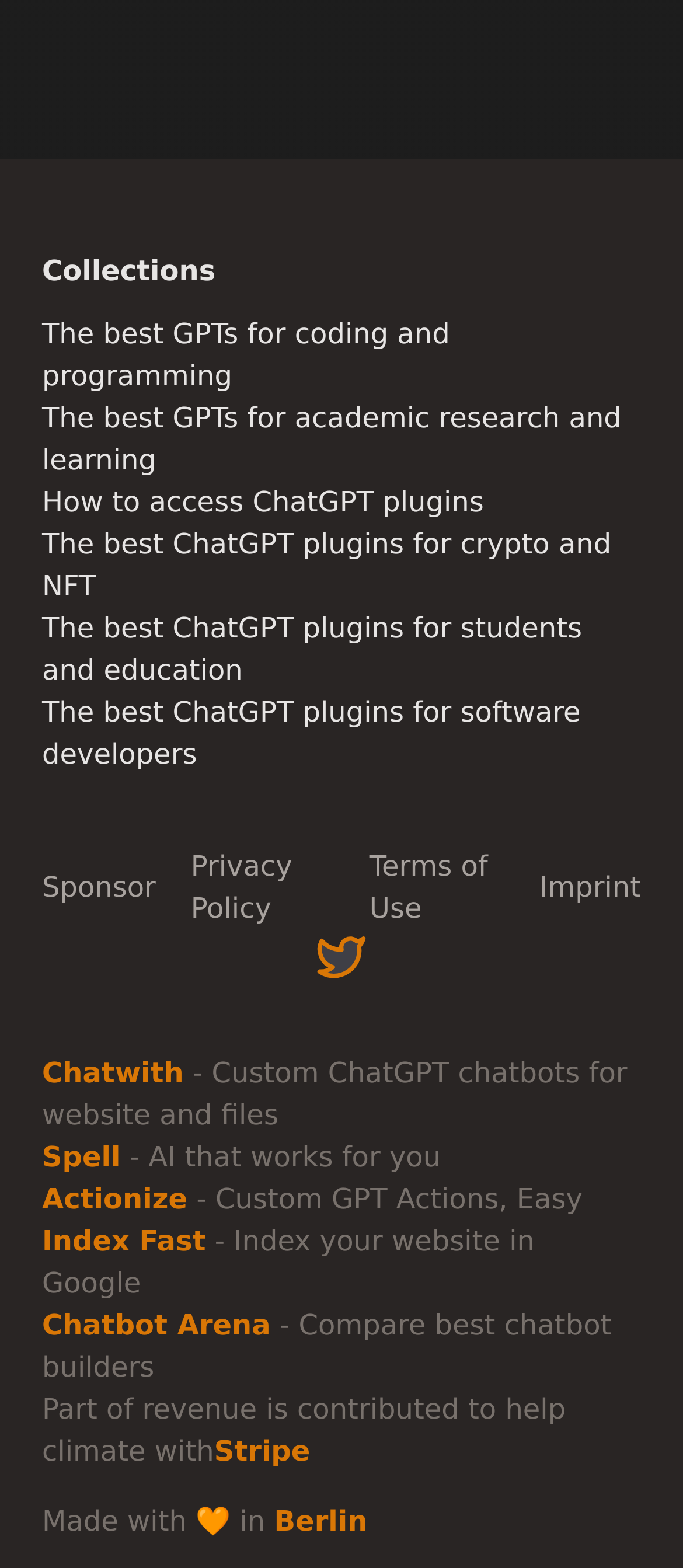Can you pinpoint the bounding box coordinates for the clickable element required for this instruction: "Check the Chatbot Arena to compare best chatbot builders"? The coordinates should be four float numbers between 0 and 1, i.e., [left, top, right, bottom].

[0.062, 0.834, 0.396, 0.855]